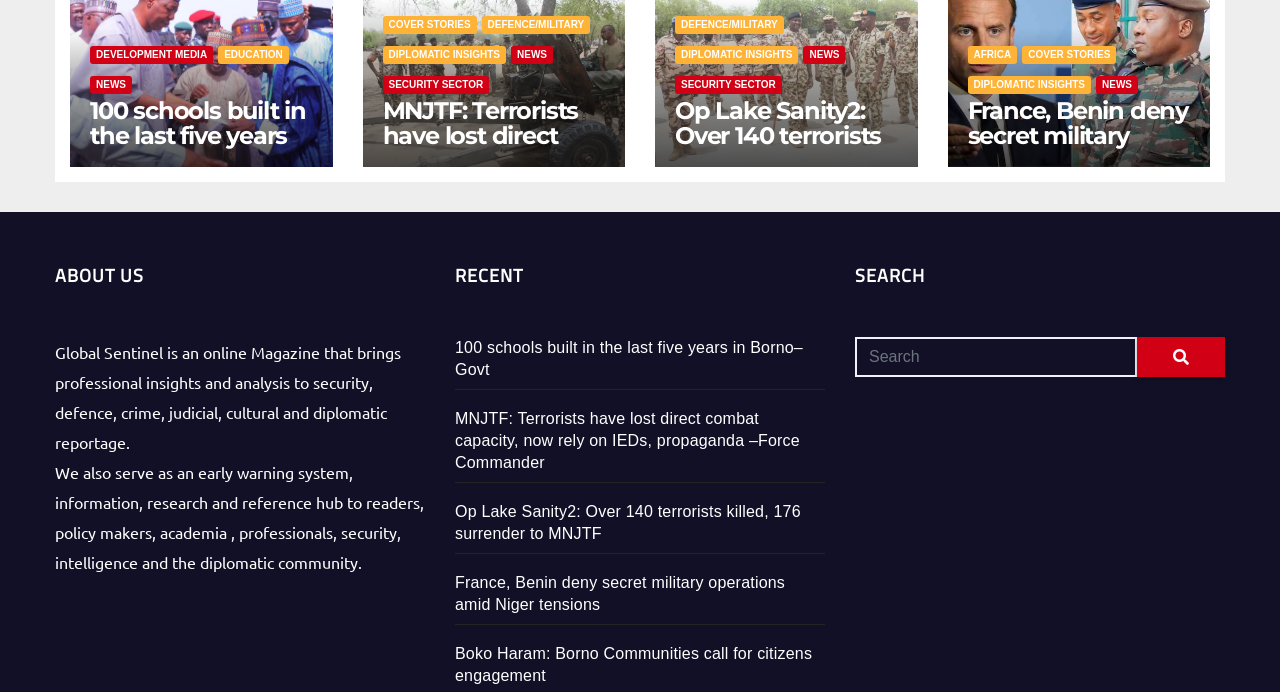How many categories are listed in the top navigation menu?
From the details in the image, provide a complete and detailed answer to the question.

The top navigation menu lists six categories: 'DEVELOPMENT MEDIA', 'EDUCATION', 'NEWS', 'COVER STORIES', 'DEFENCE/MILITARY', and 'DIPLOMATIC INSIGHTS'. These categories are likely used to organize and categorize the news articles and content within the online magazine.